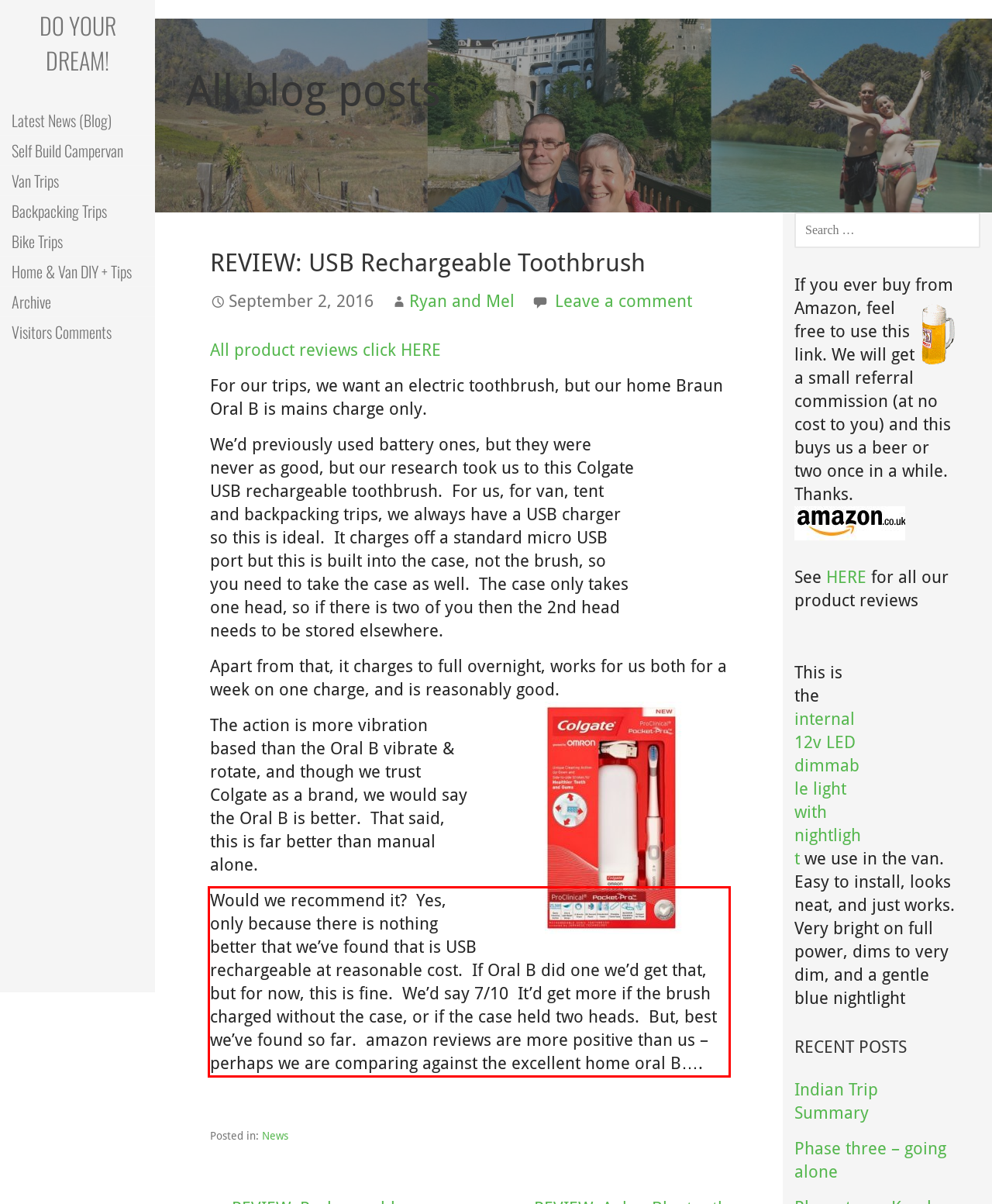Please take the screenshot of the webpage, find the red bounding box, and generate the text content that is within this red bounding box.

Would we recommend it? Yes, only because there is nothing better that we’ve found that is USB rechargeable at reasonable cost. If Oral B did one we’d get that, but for now, this is fine. We’d say 7/10 It’d get more if the brush charged without the case, or if the case held two heads. But, best we’ve found so far. amazon reviews are more positive than us – perhaps we are comparing against the excellent home oral B….